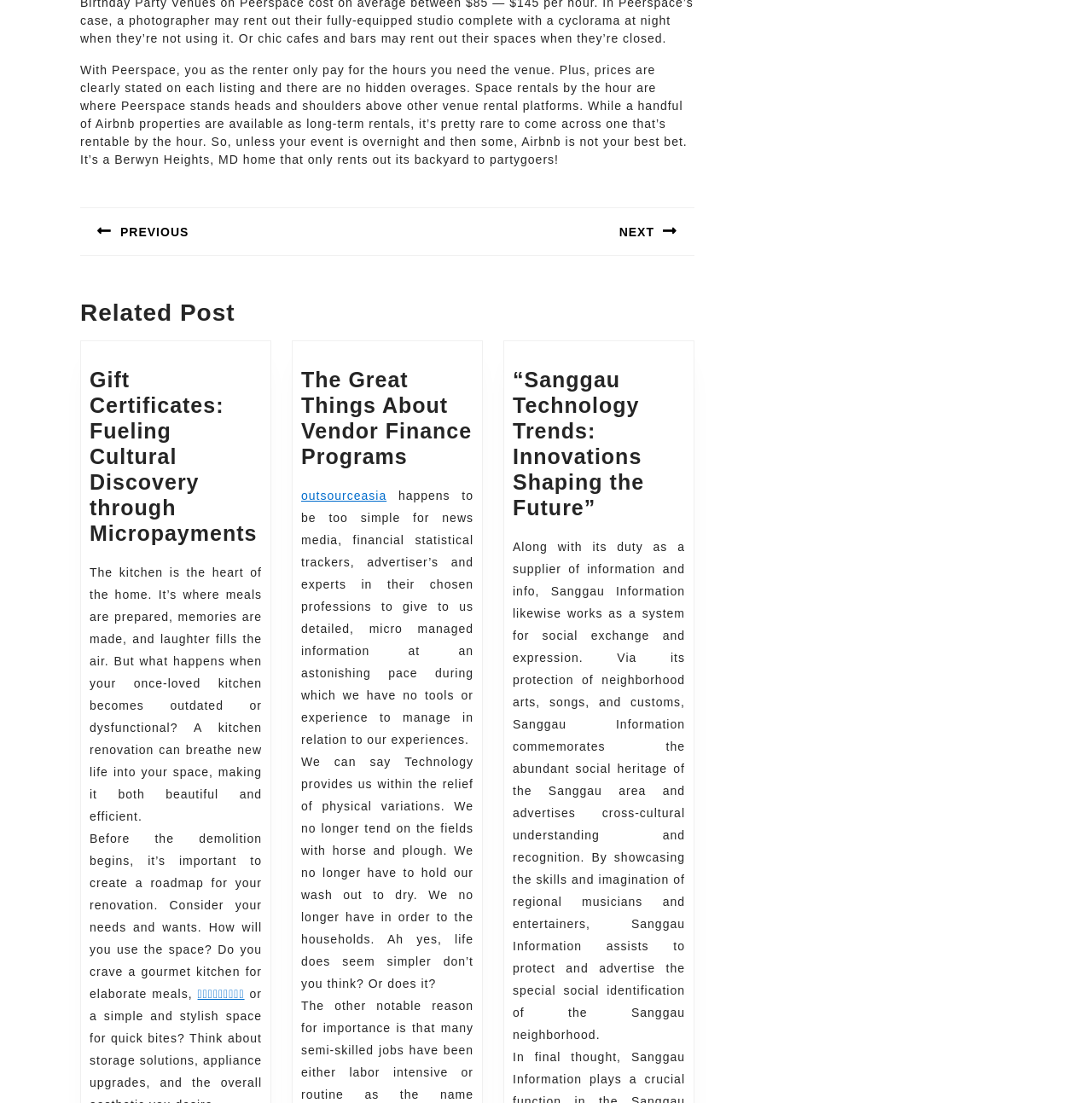Based on the provided description, "PREVIOUS Previous post:", find the bounding box of the corresponding UI element in the screenshot.

[0.073, 0.161, 0.355, 0.257]